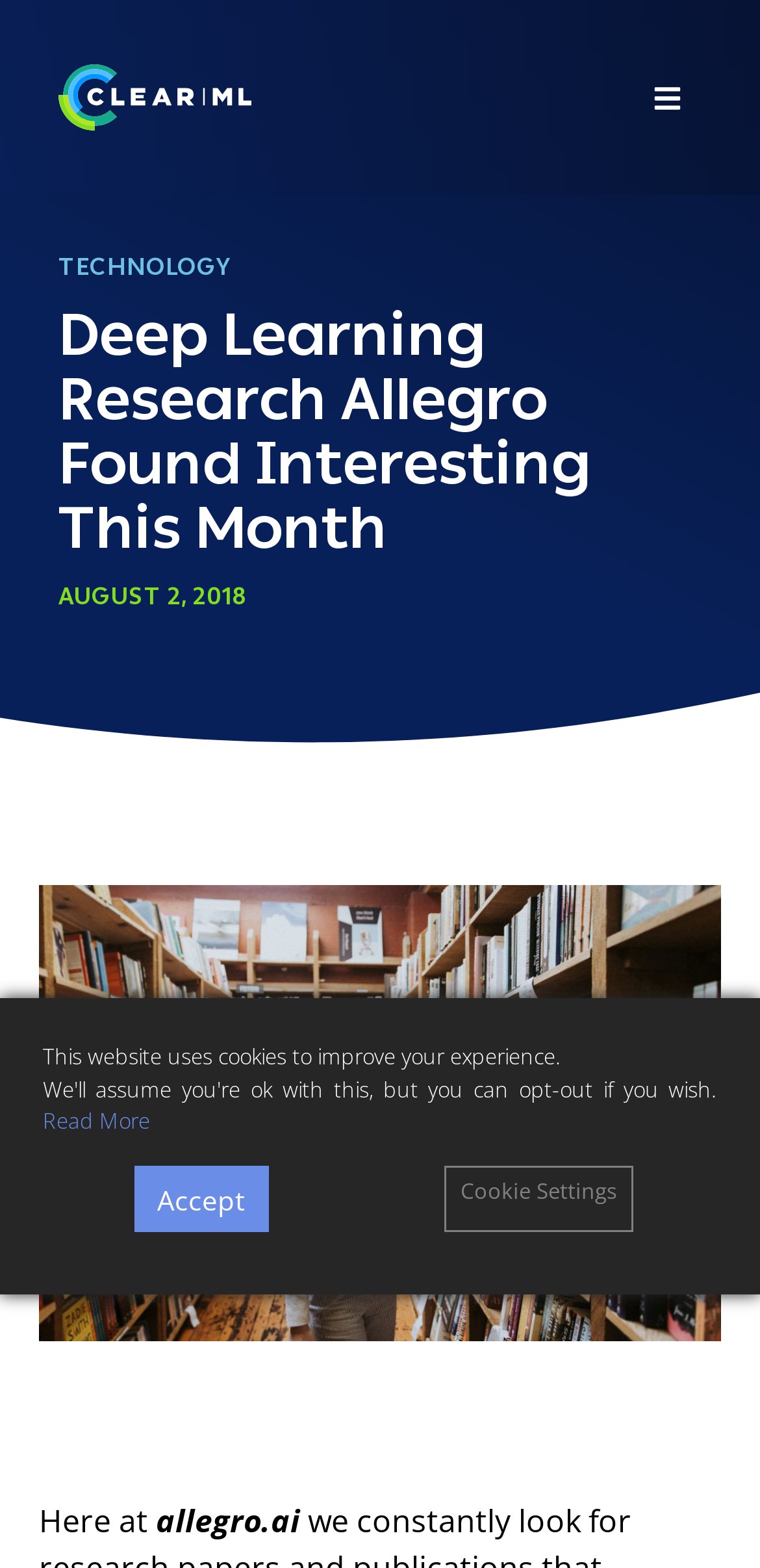What is the category of the link?
Please provide a comprehensive answer to the question based on the webpage screenshot.

I found the category of the link by looking at the link element that contains the text 'TECHNOLOGY'.